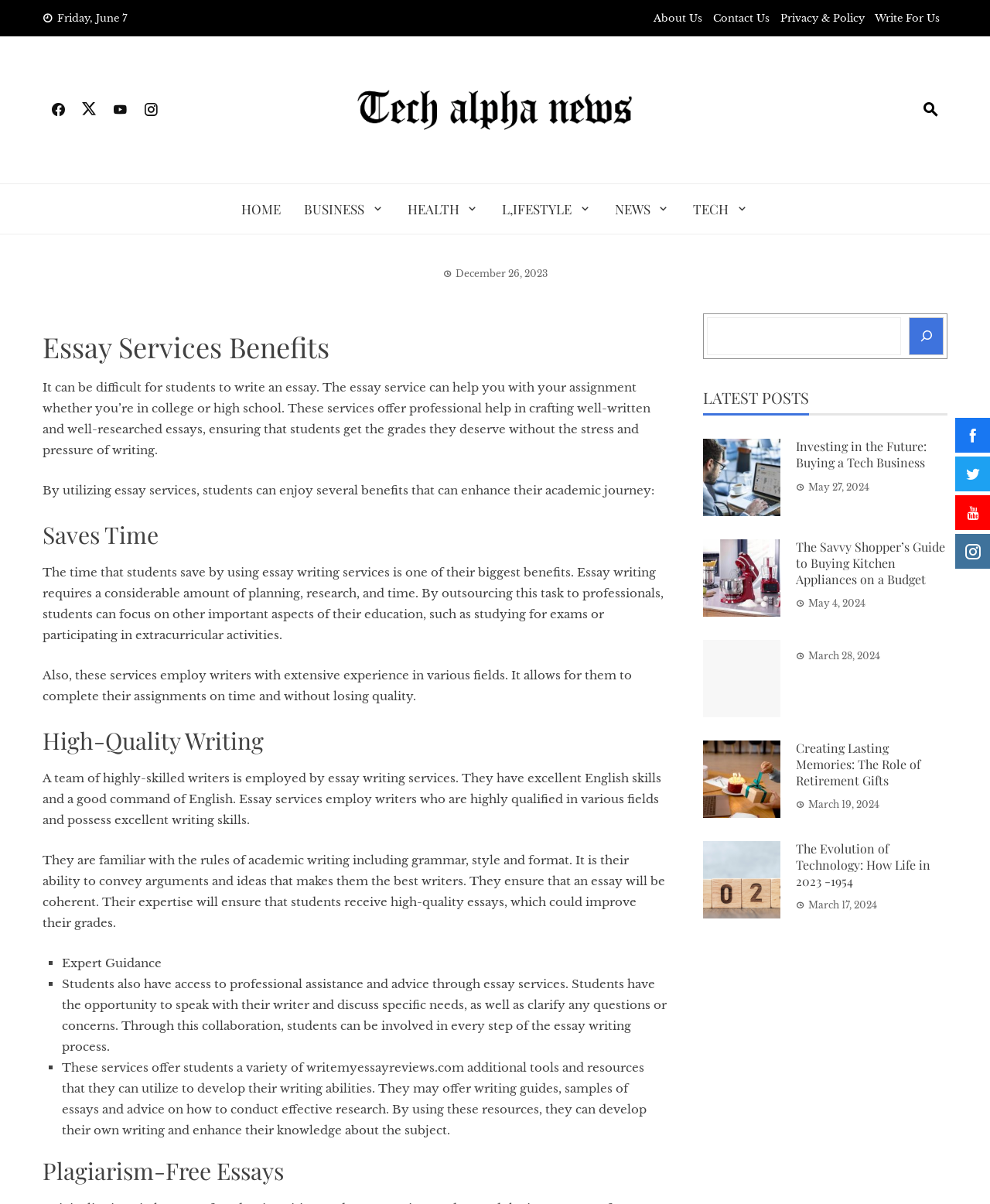What is the position of the search box?
Please provide an in-depth and detailed response to the question.

I found the search box by looking at the top right corner of the webpage, and it has a search icon and a button that says 'Search'.